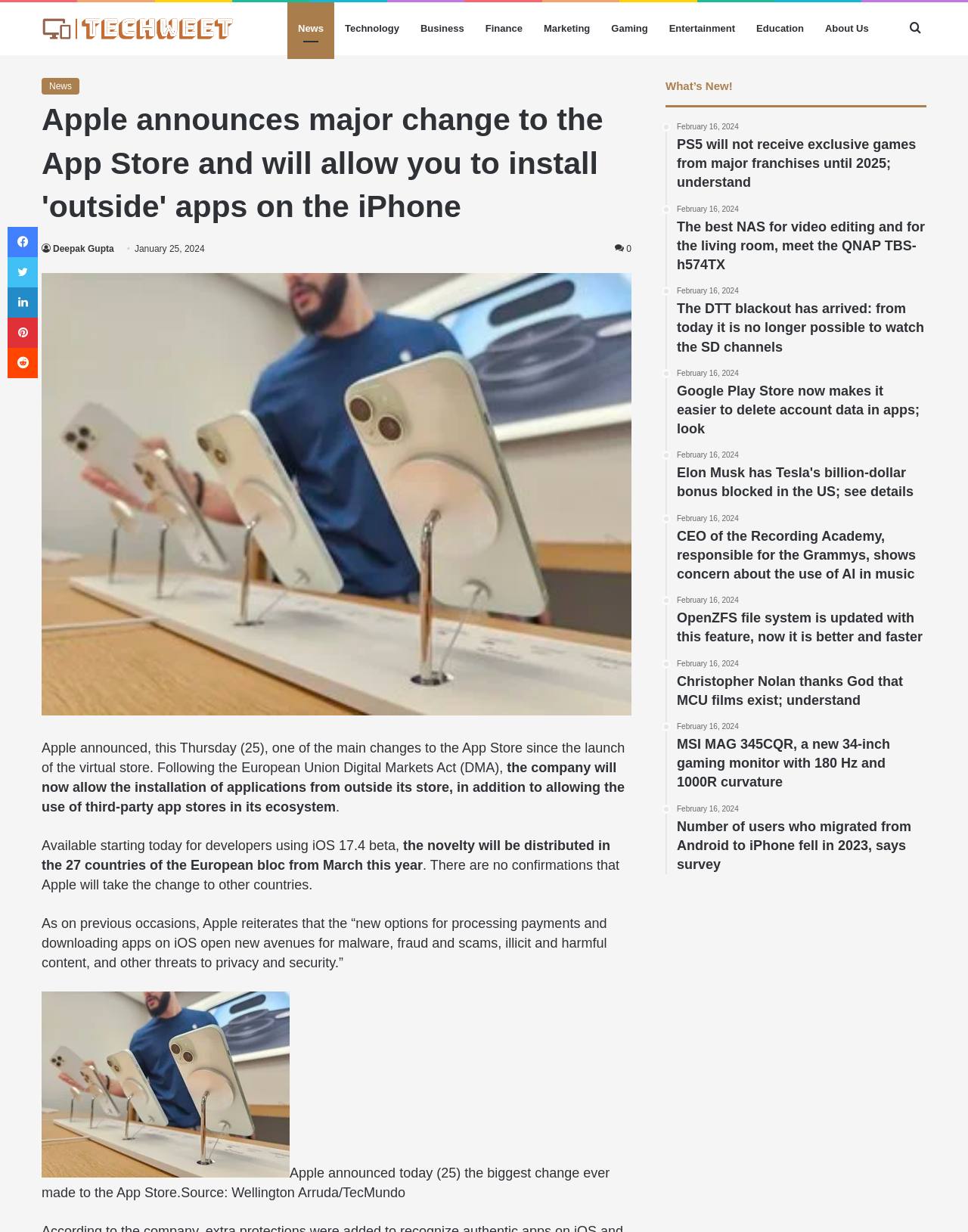Determine the bounding box coordinates for the area that should be clicked to carry out the following instruction: "Read more about MN350".

None